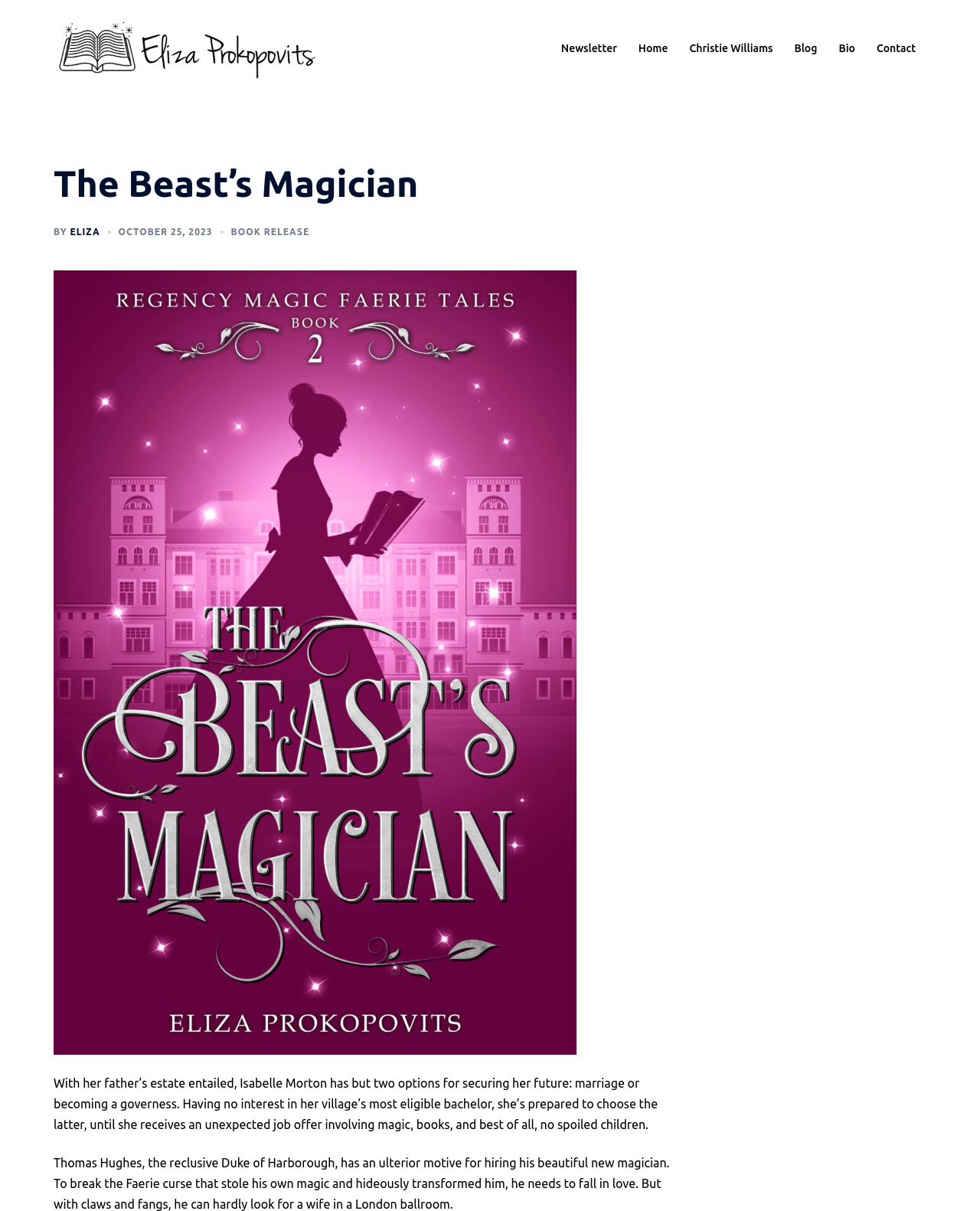Please examine the image and answer the question with a detailed explanation:
What is Isabelle Morton's occupation option?

According to the webpage, Isabelle Morton has two options for securing her future: marriage or becoming a governess. This information is obtained from the text 'With her father’s estate entailed, Isabelle Morton has but two options for securing her future: marriage or becoming a governess...'.